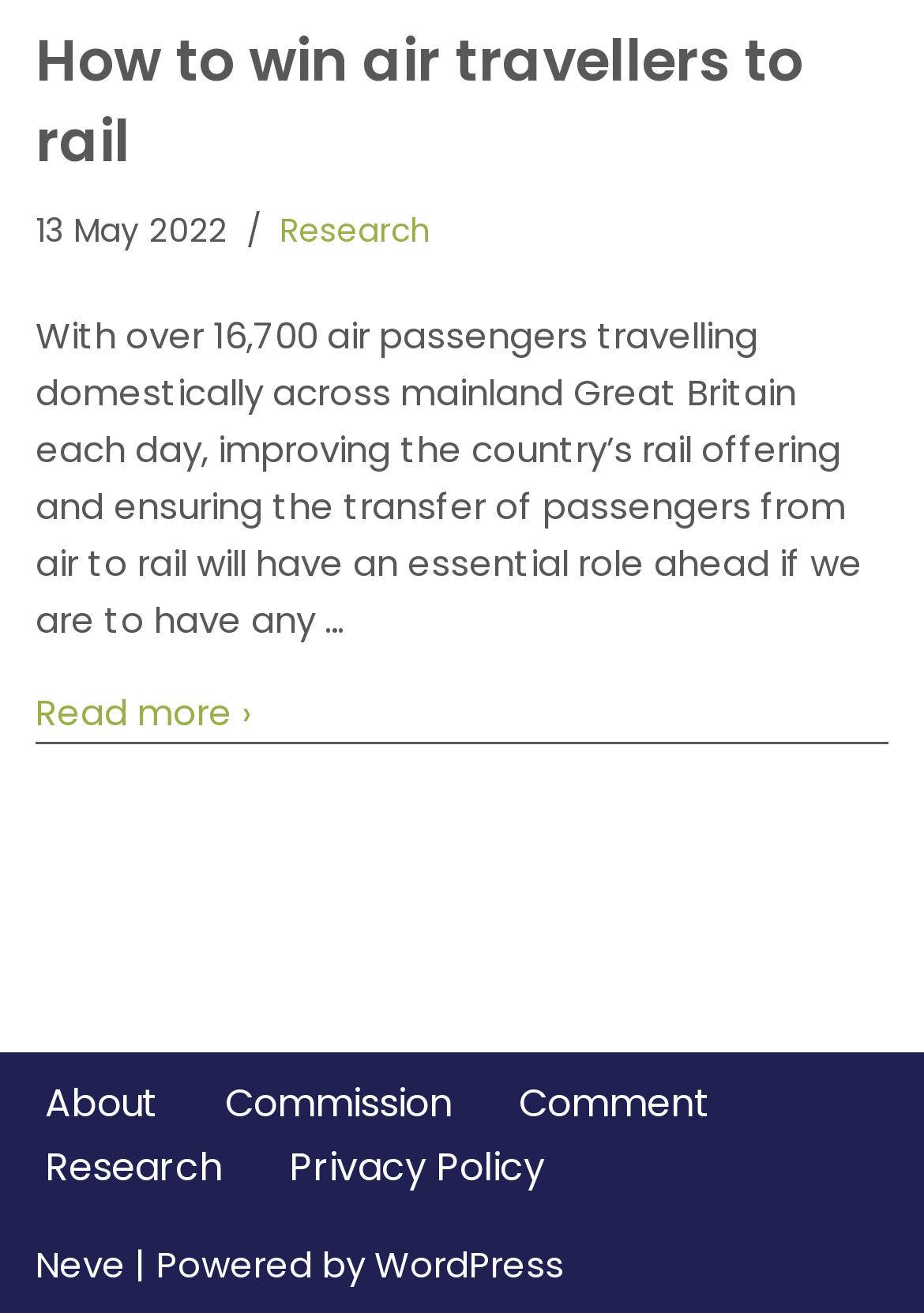Please determine the bounding box coordinates of the element to click on in order to accomplish the following task: "View the research page". Ensure the coordinates are four float numbers ranging from 0 to 1, i.e., [left, top, right, bottom].

[0.303, 0.159, 0.464, 0.194]